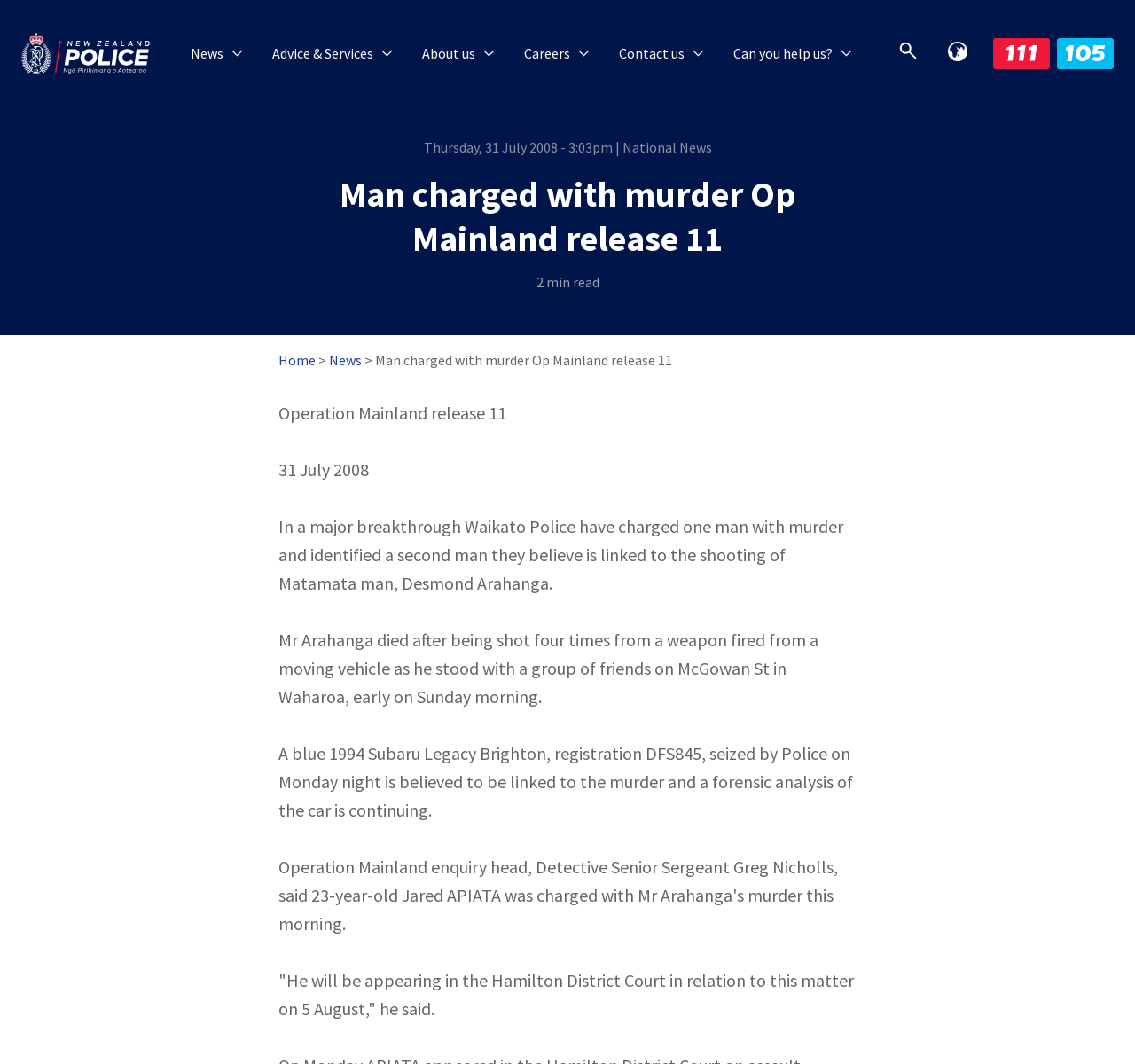What is the name of the man who died in the shooting? Analyze the screenshot and reply with just one word or a short phrase.

Desmond Arahanga